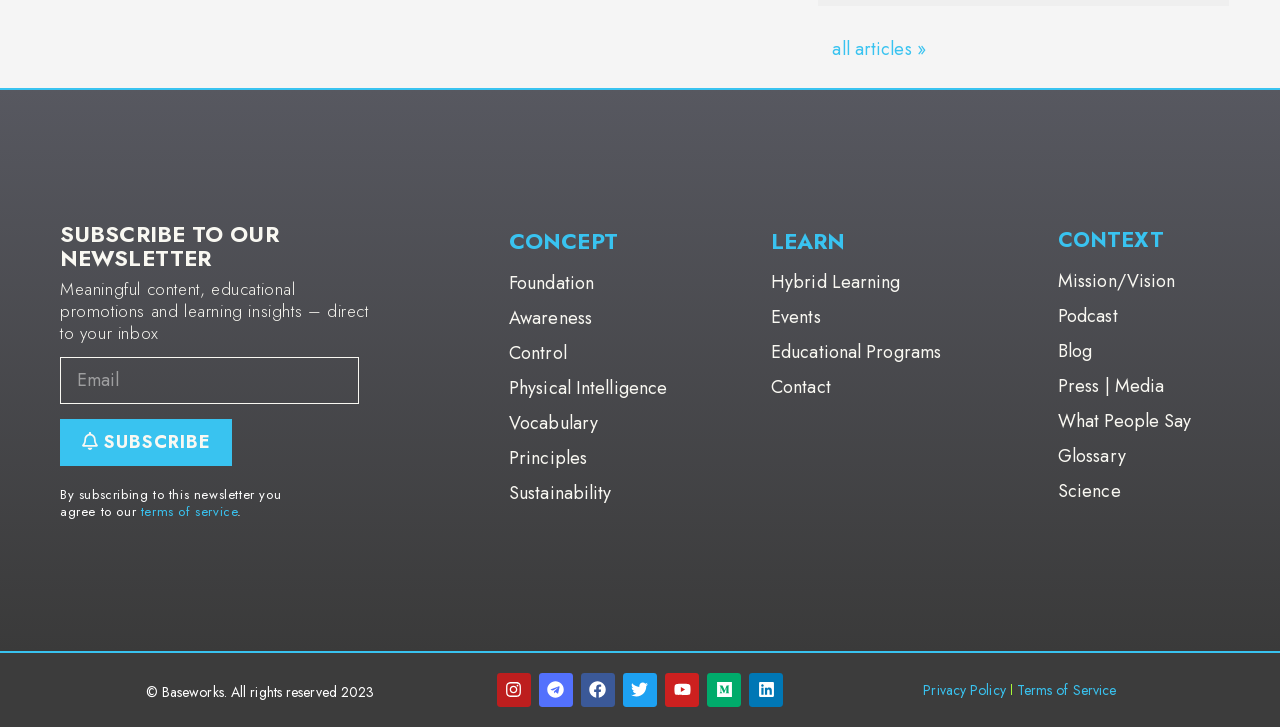How many social media links are there?
Answer the question with a detailed and thorough explanation.

I counted the number of social media links at the bottom of the webpage, which are Instagram, Telegram, Facebook, Twitter, Youtube, Medium, Linkedin, and found that there are 8 in total.